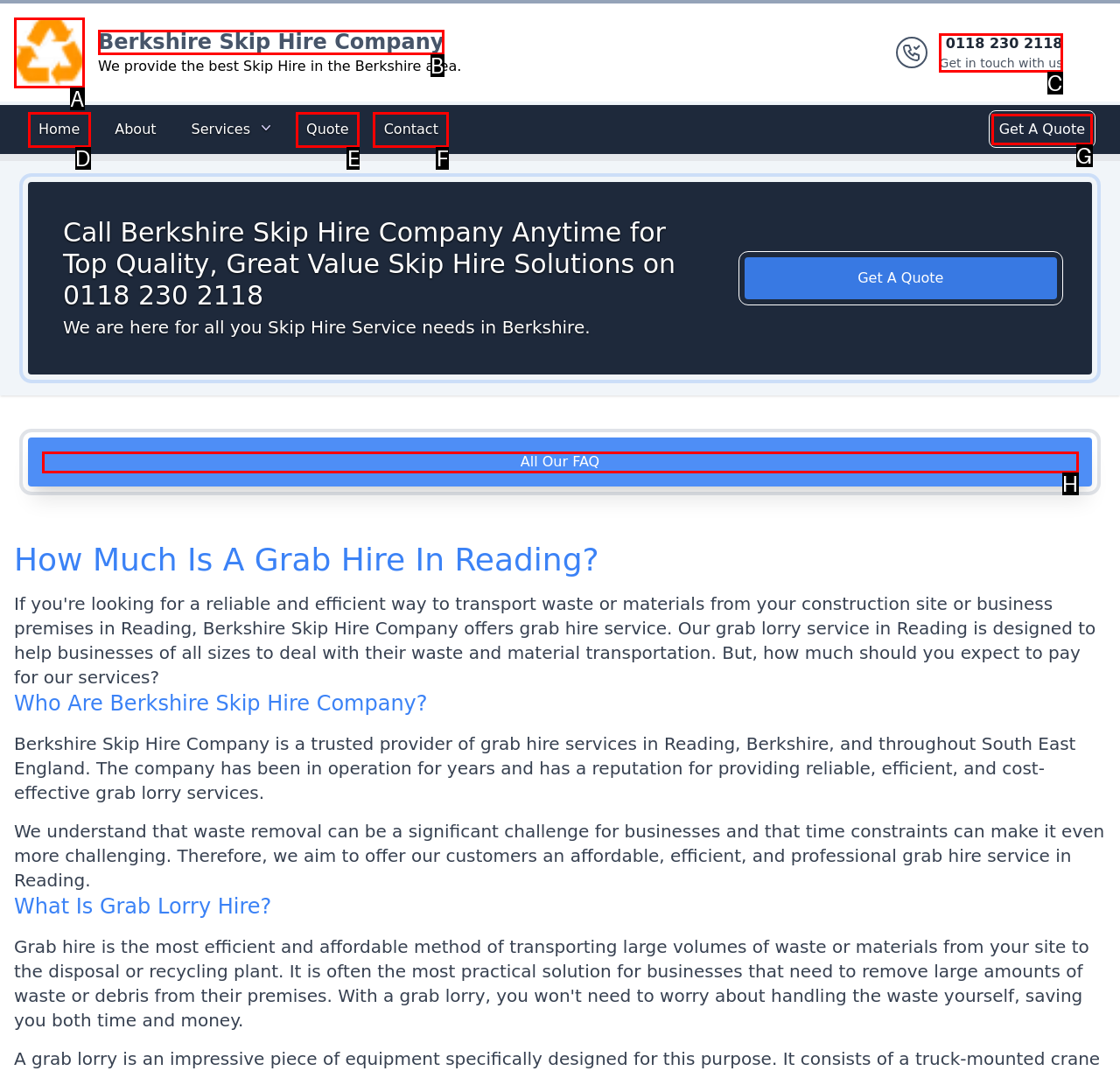Tell me which one HTML element best matches the description: Berkshire Skip Hire Company Answer with the option's letter from the given choices directly.

B